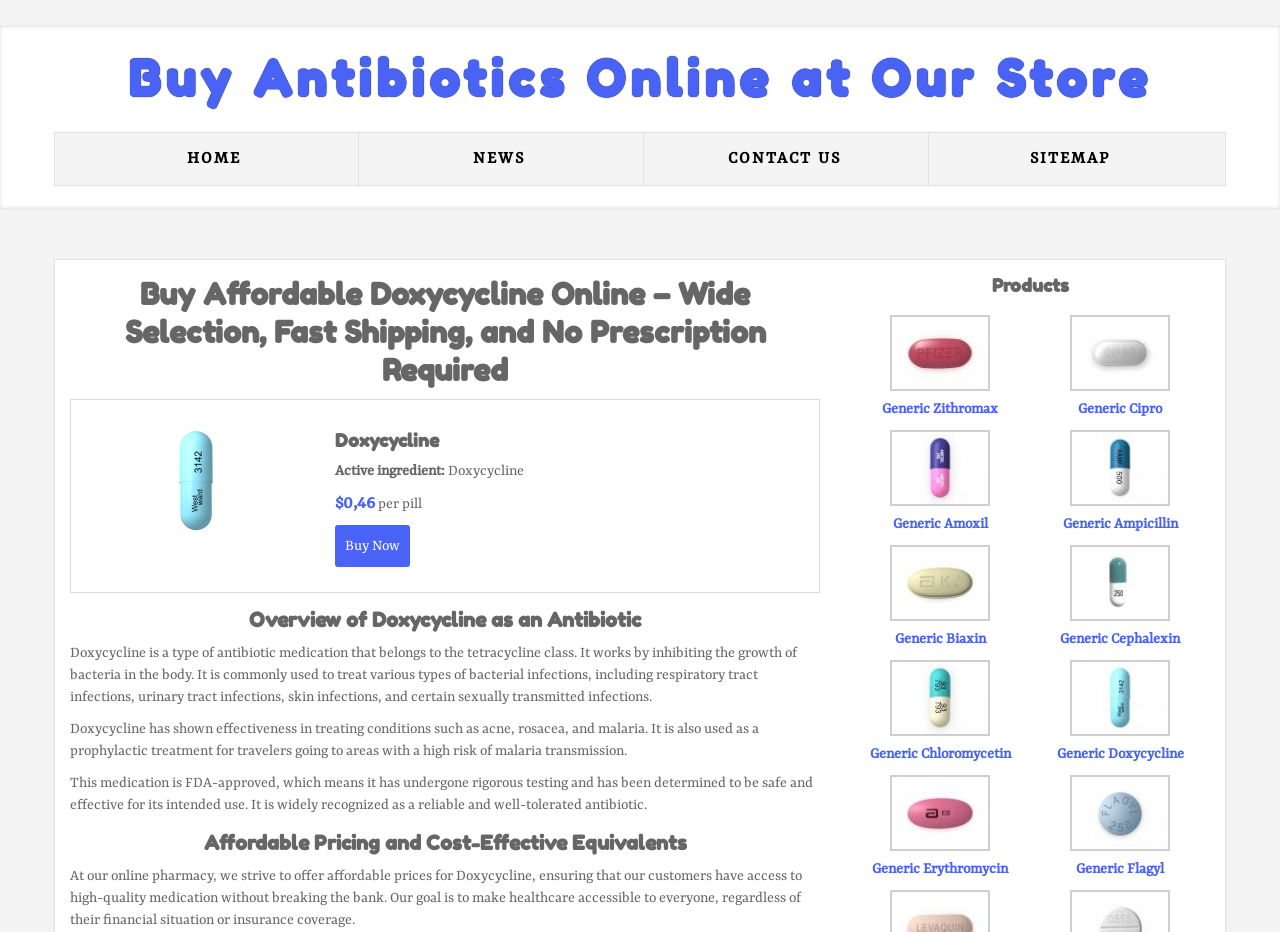What is the goal of this online pharmacy?
Using the picture, provide a one-word or short phrase answer.

To make healthcare accessible to everyone